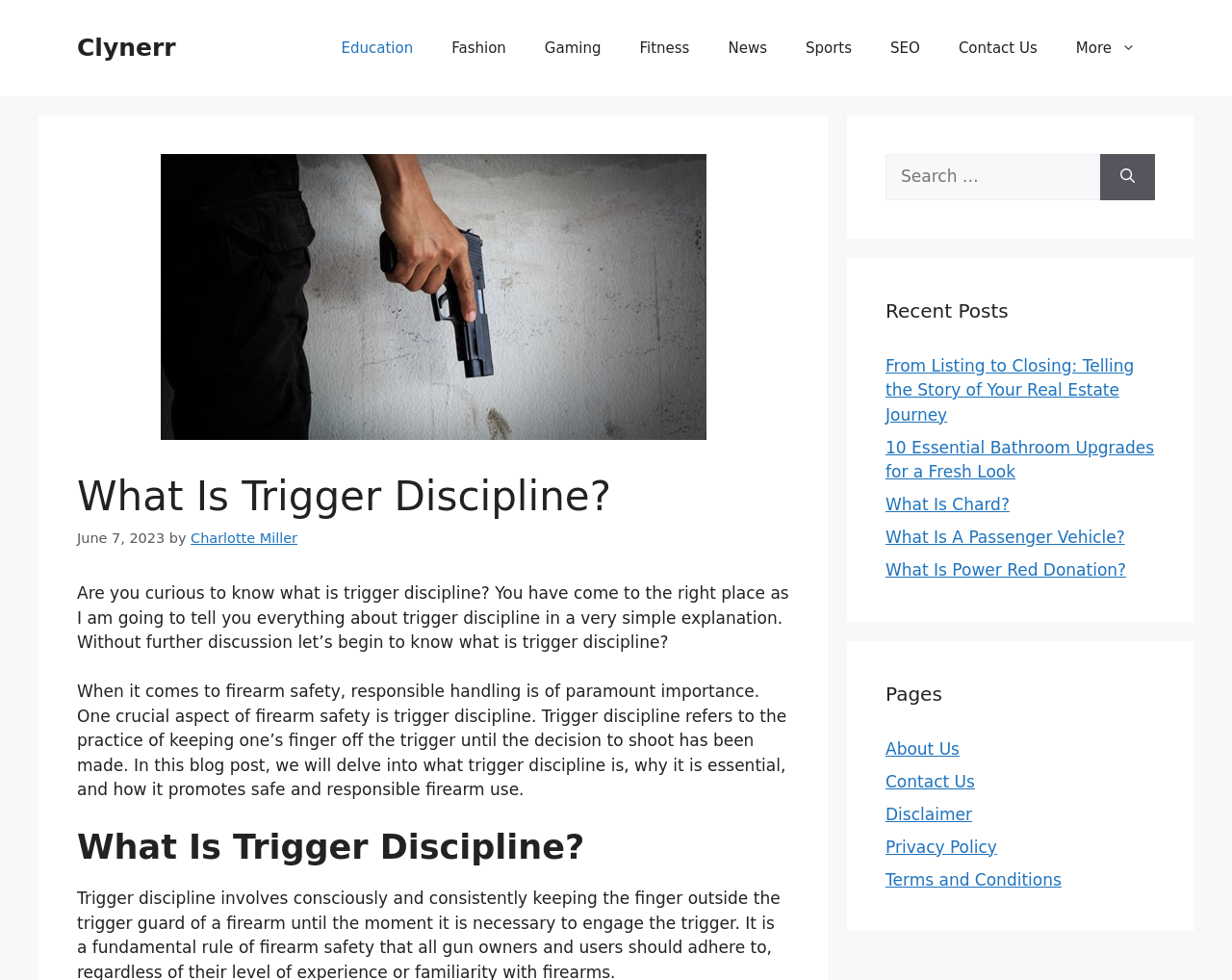Please identify the bounding box coordinates of the area I need to click to accomplish the following instruction: "Click on the 'Education' link".

[0.261, 0.02, 0.351, 0.079]